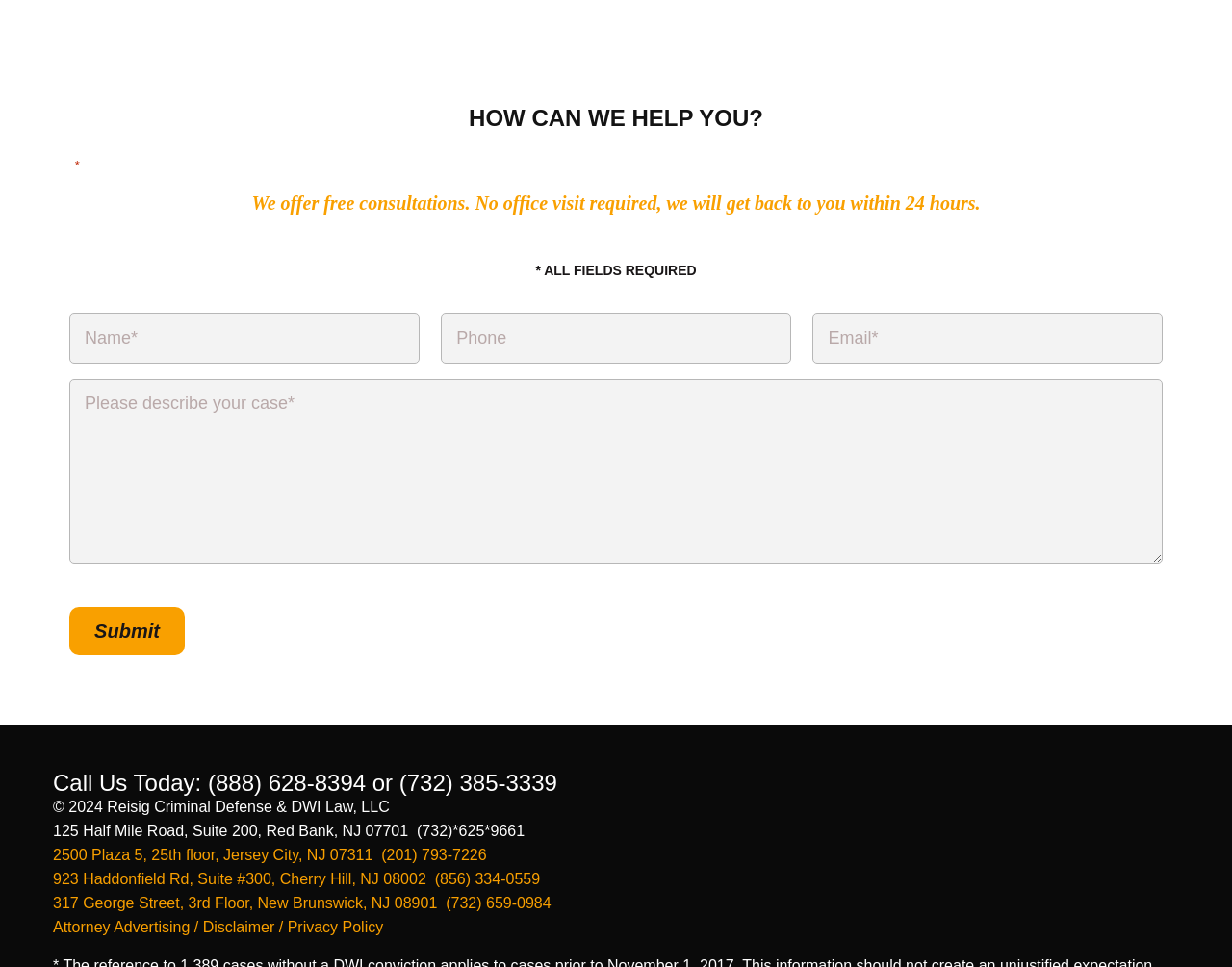How many phone numbers are listed on this webpage?
Using the information from the image, answer the question thoroughly.

I counted the phone numbers listed on the webpage, including the ones in the contact information section at the bottom, and found a total of 4 phone numbers.